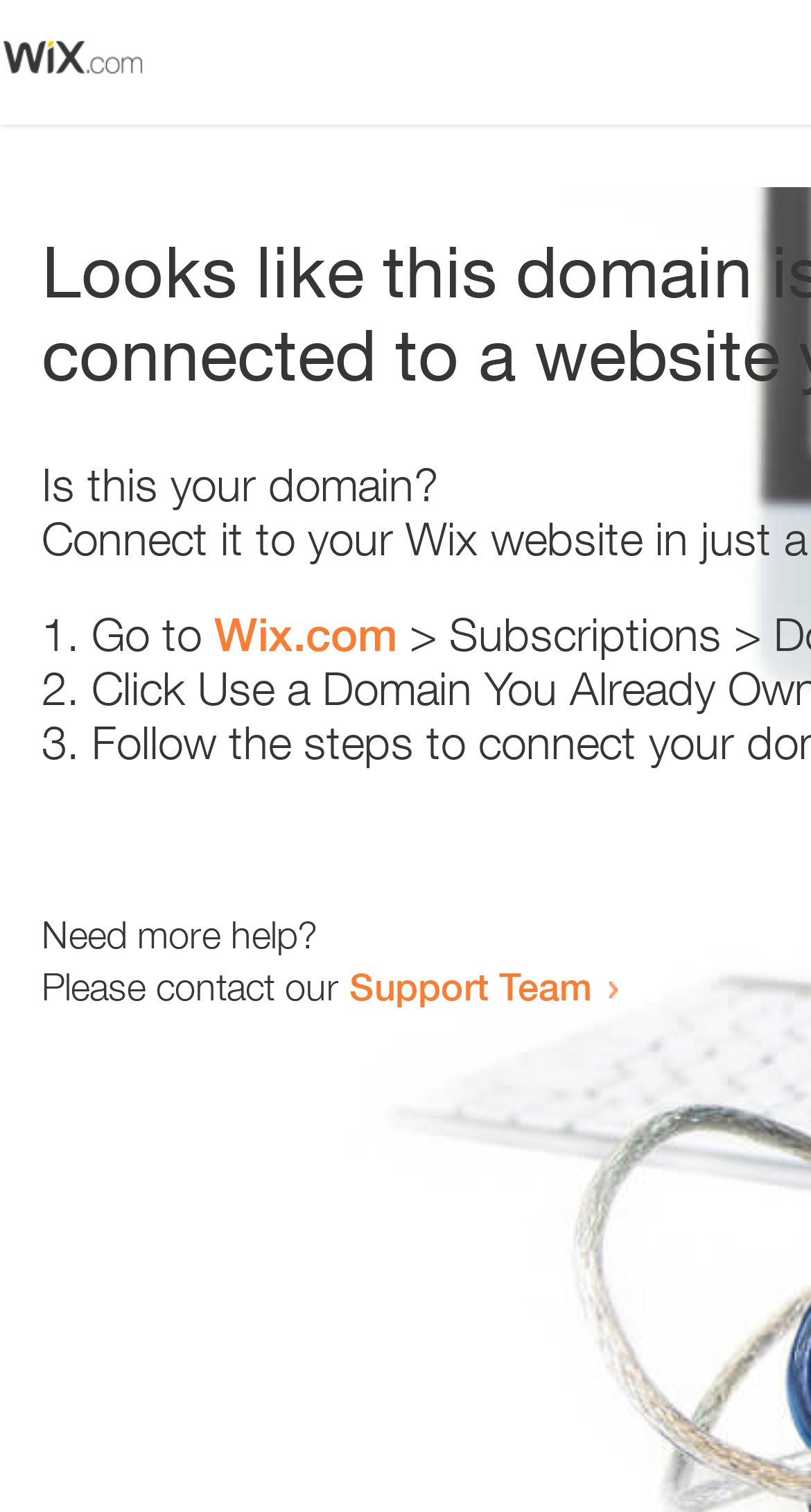What is the tone of the webpage?
Based on the visual details in the image, please answer the question thoroughly.

The webpage provides a series of steps to resolve the issue and offers contact information for further assistance, which suggests that the tone of the webpage is helpful and supportive.